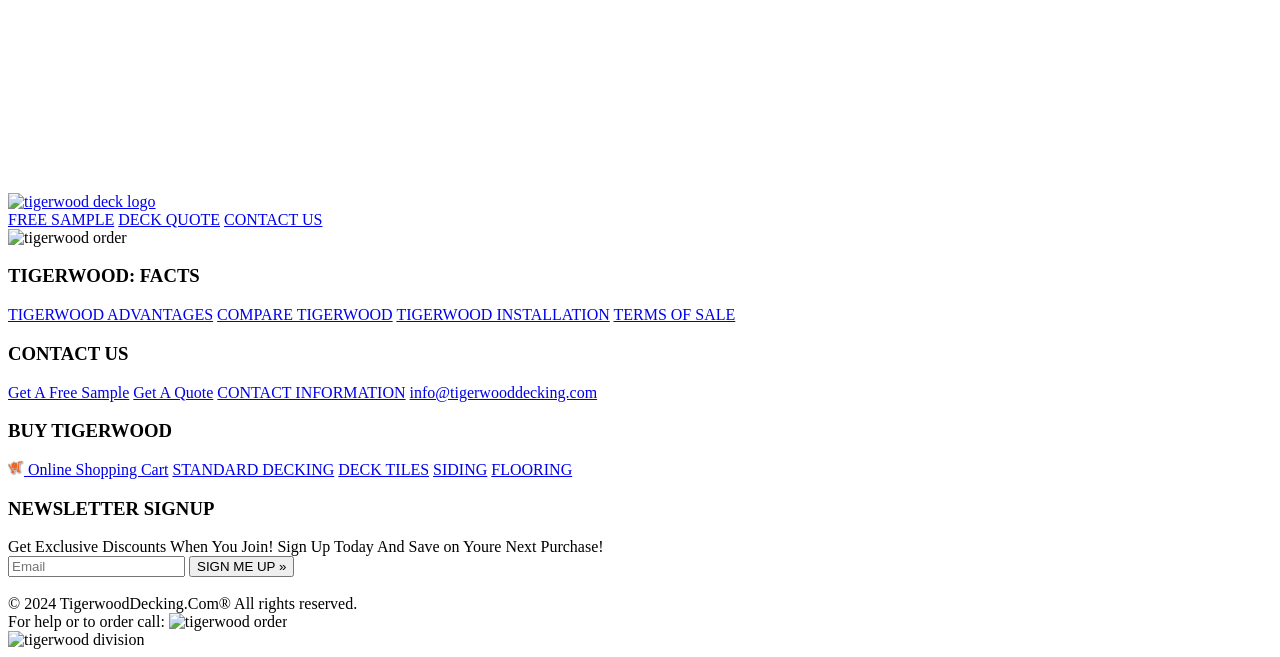What is the logo of the website?
Please provide a detailed answer to the question.

The logo of the website is 'Tigerwood deck logo' which is an image element located at the top left corner of the webpage with a bounding box of [0.006, 0.293, 0.122, 0.319].